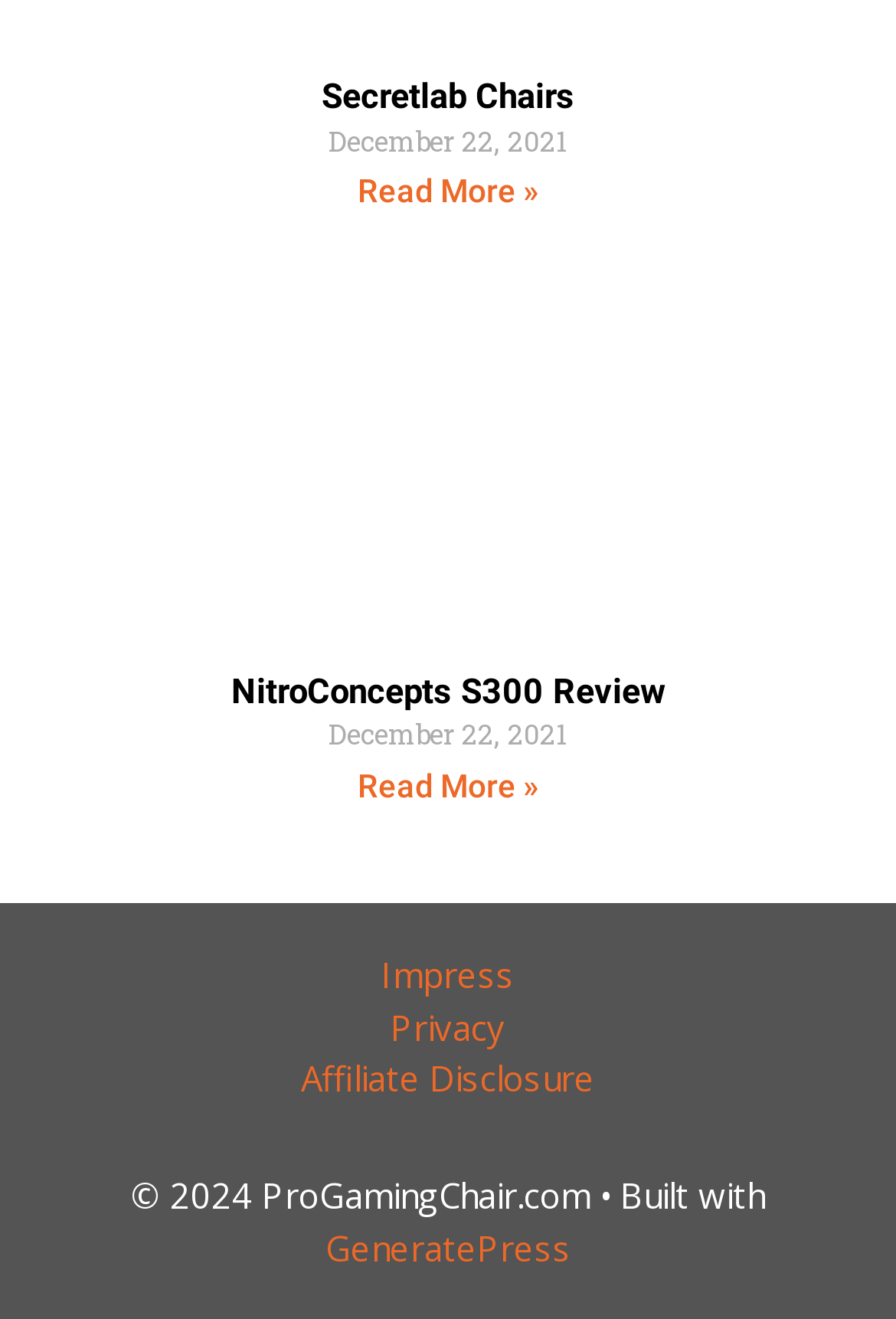Find the bounding box coordinates of the area to click in order to follow the instruction: "Go to the Secretlab Chairs page".

[0.359, 0.058, 0.641, 0.089]